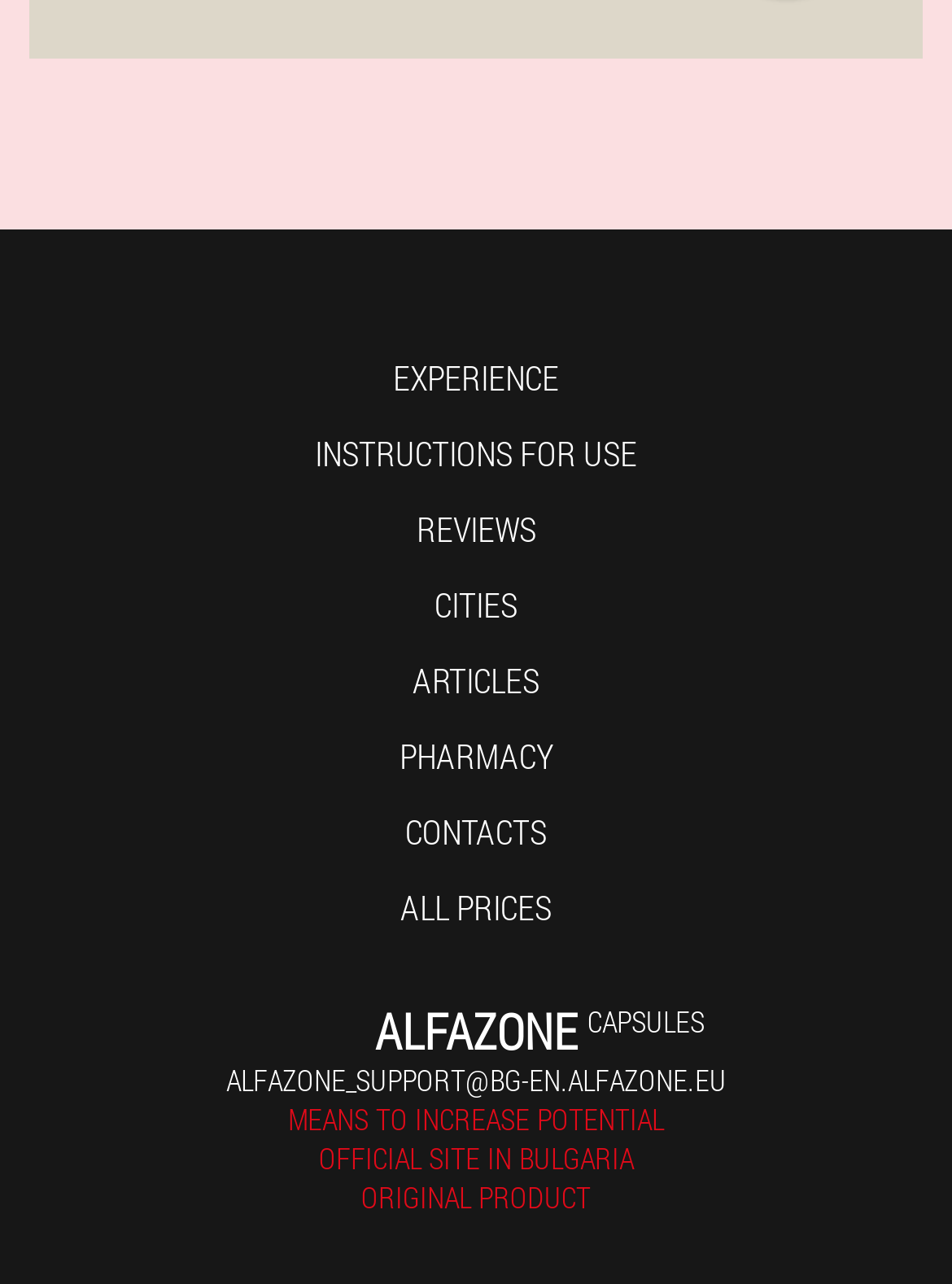Please determine the bounding box coordinates of the element to click on in order to accomplish the following task: "contact ALFAZONE_SUPPORT". Ensure the coordinates are four float numbers ranging from 0 to 1, i.e., [left, top, right, bottom].

[0.237, 0.825, 0.763, 0.855]